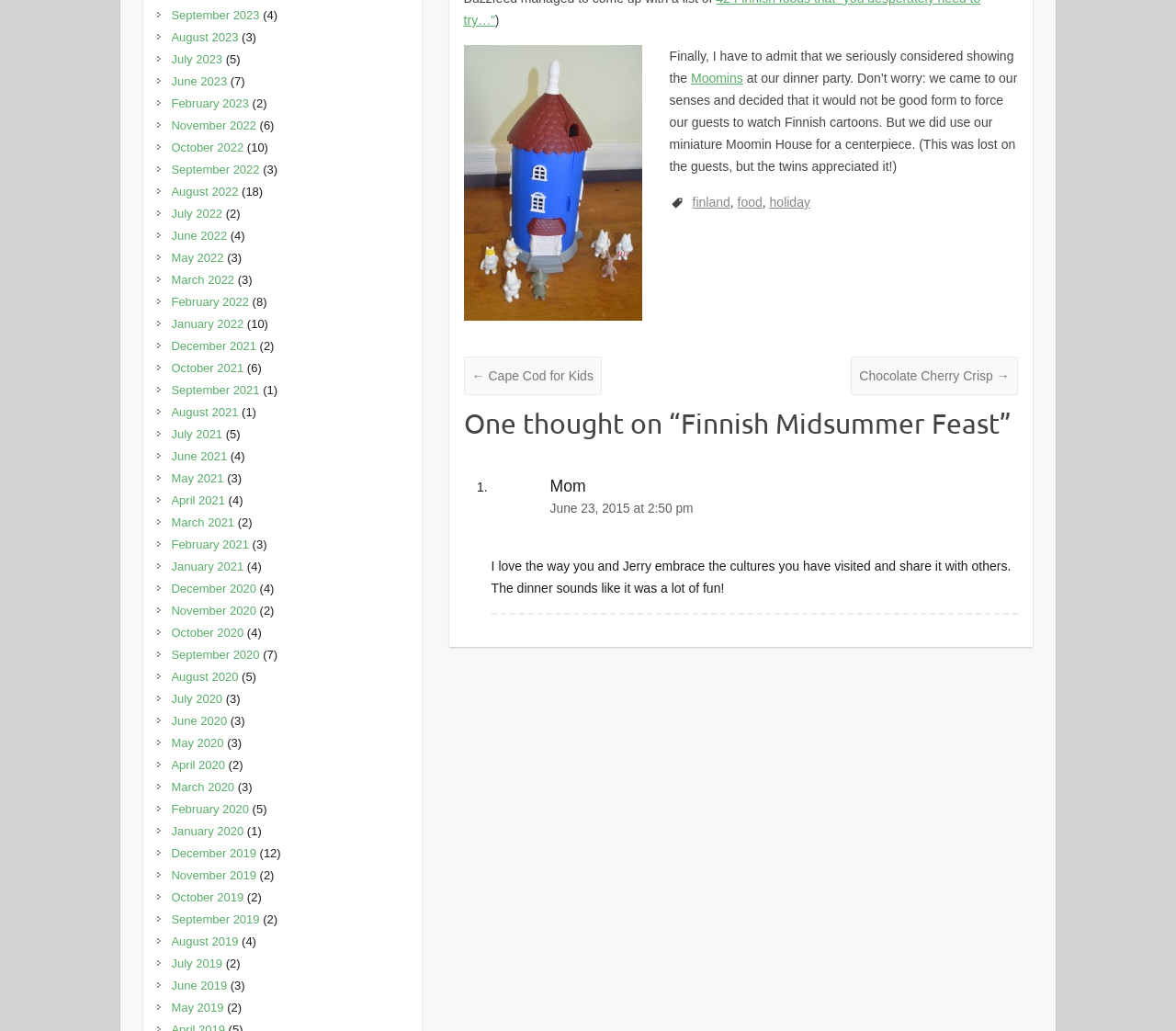Pinpoint the bounding box coordinates of the clickable element needed to complete the instruction: "View the article written by Mom". The coordinates should be provided as four float numbers between 0 and 1: [left, top, right, bottom].

[0.418, 0.461, 0.865, 0.596]